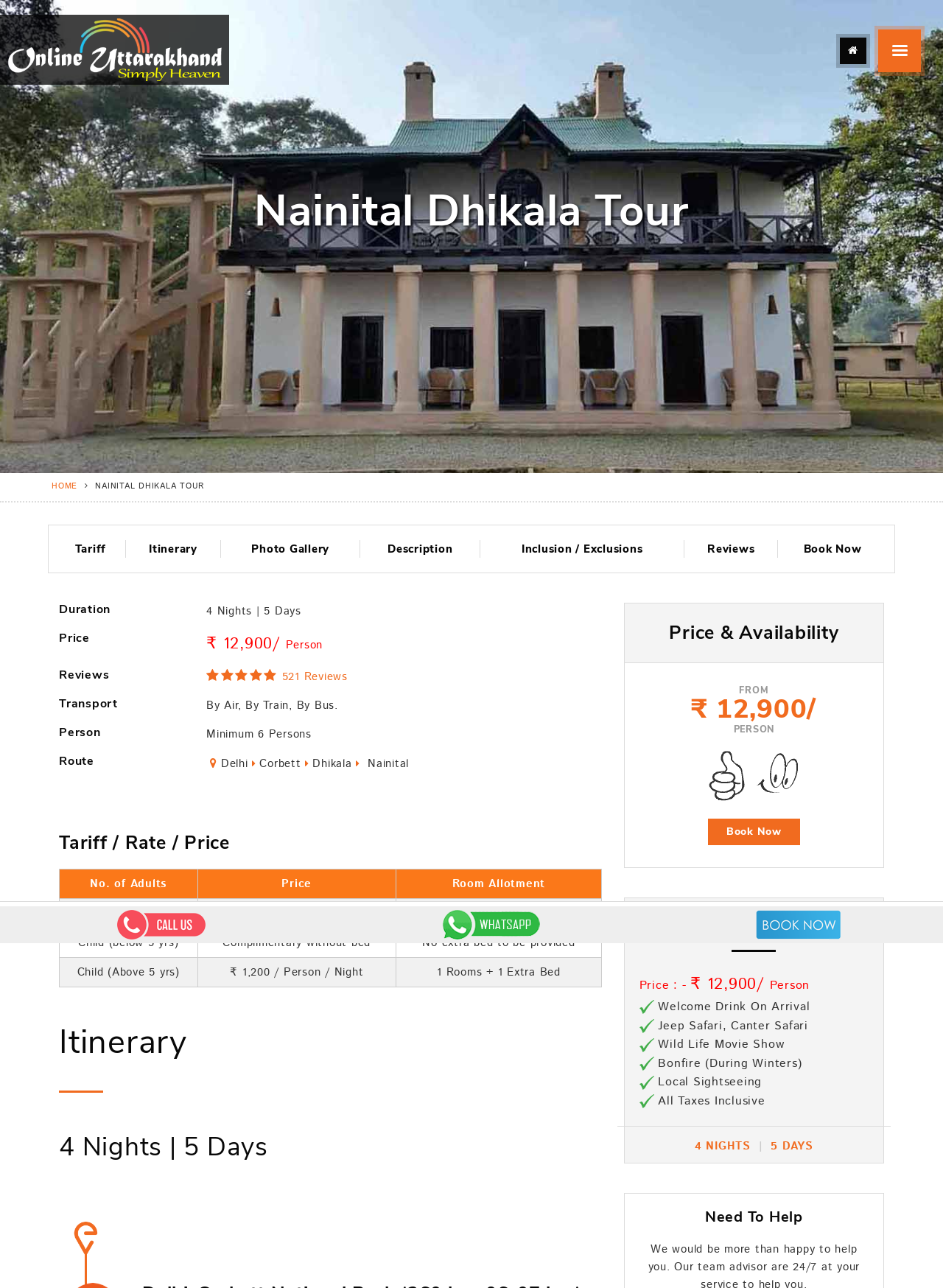Identify the bounding box for the given UI element using the description provided. Coordinates should be in the format (top-left x, top-left y, bottom-right x, bottom-right y) and must be between 0 and 1. Here is the description: Inclusion / Exclusions

[0.553, 0.42, 0.682, 0.432]